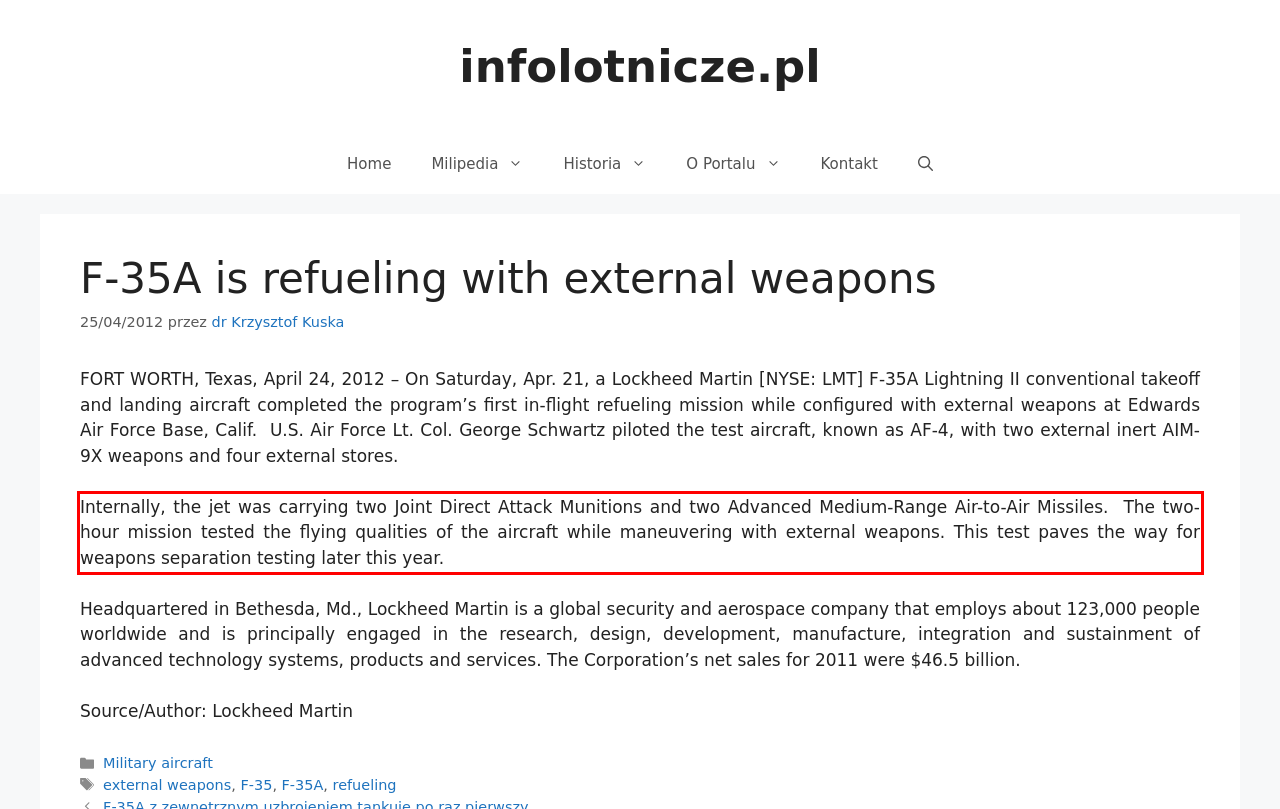Given the screenshot of the webpage, identify the red bounding box, and recognize the text content inside that red bounding box.

Internally, the jet was carrying two Joint Direct Attack Munitions and two Advanced Medium-Range Air-to-Air Missiles. The two-hour mission tested the flying qualities of the aircraft while maneuvering with external weapons. This test paves the way for weapons separation testing later this year.